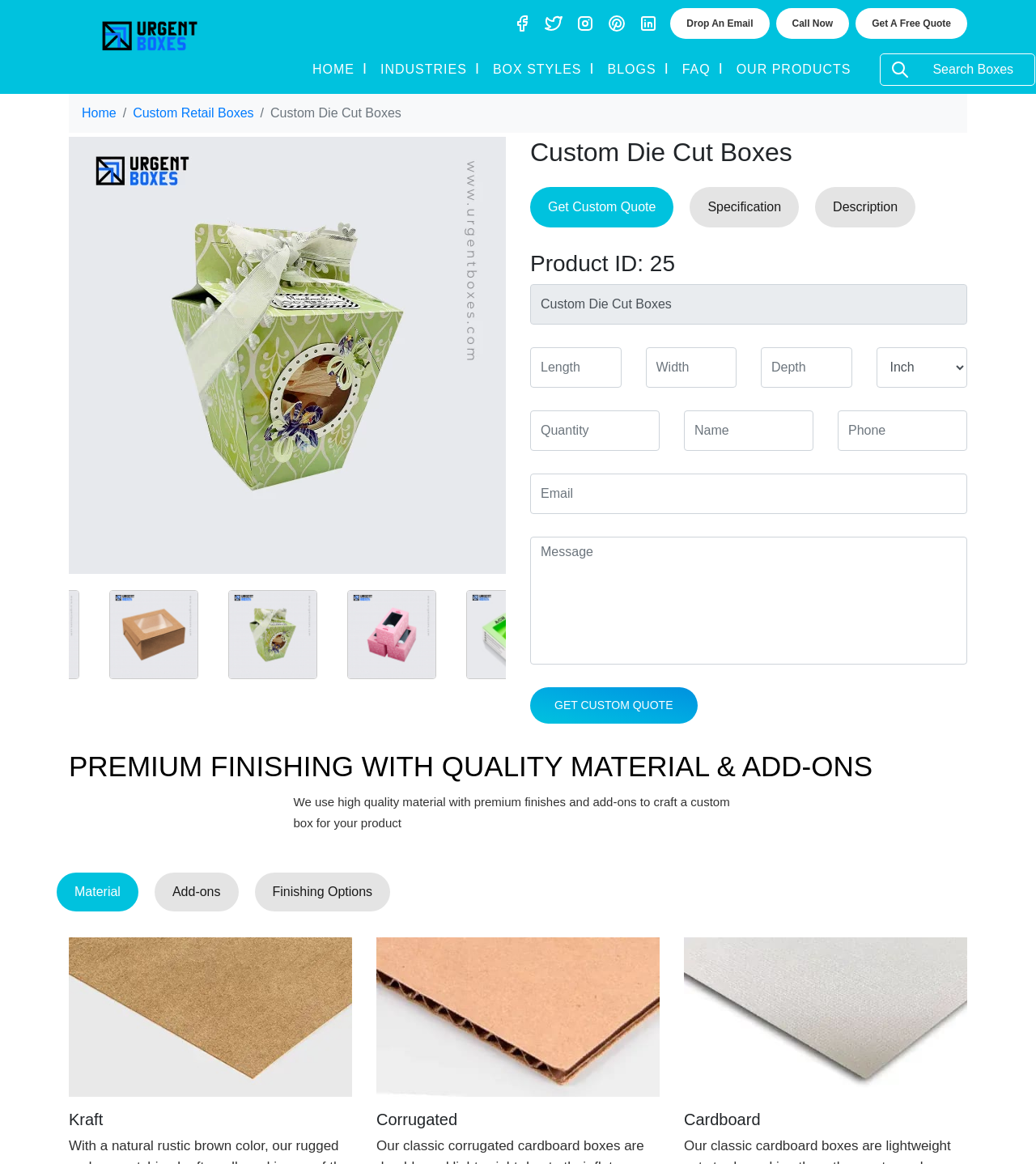Identify the bounding box for the given UI element using the description provided. Coordinates should be in the format (top-left x, top-left y, bottom-right x, bottom-right y) and must be between 0 and 1. Here is the description: Chickens

None